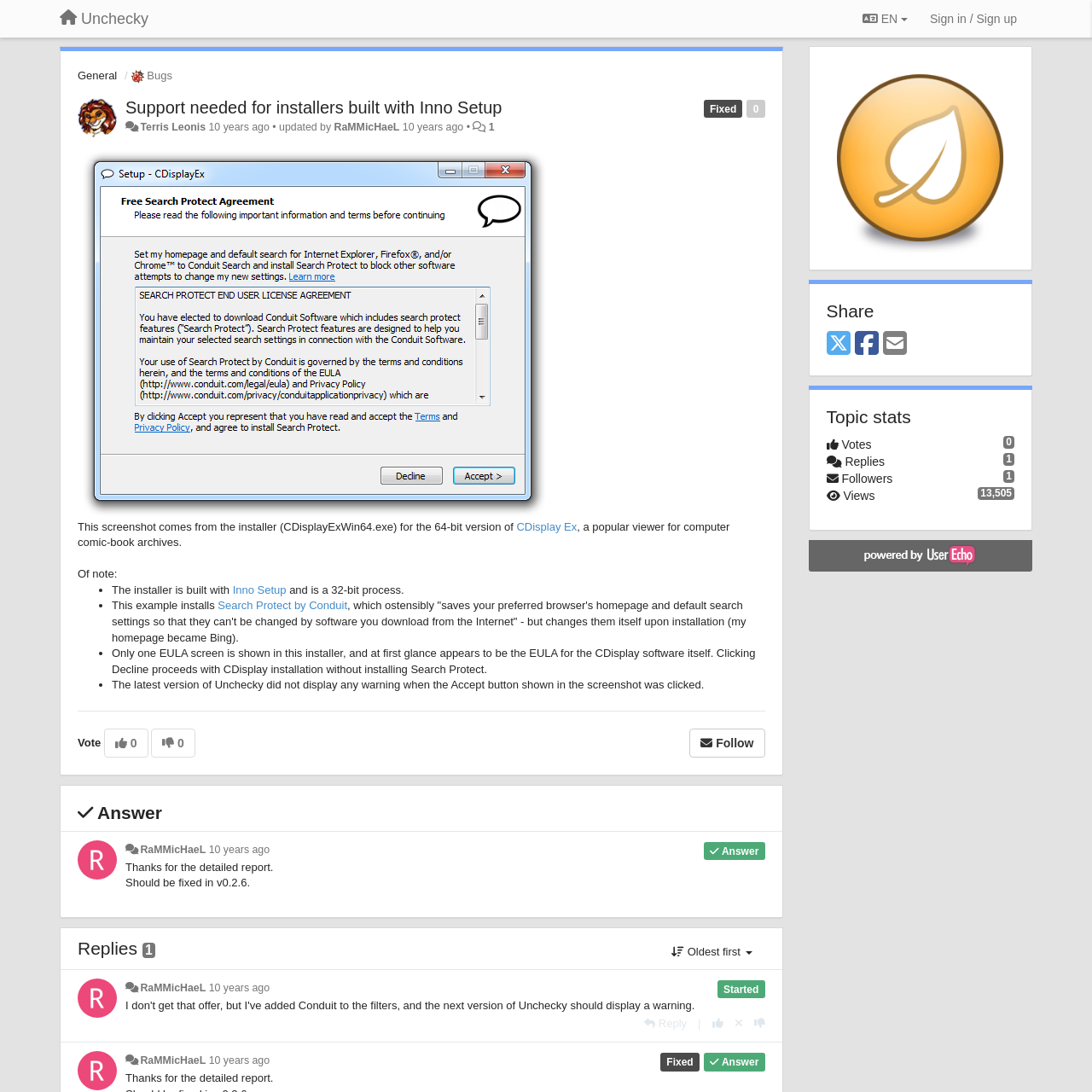Please identify the bounding box coordinates of the element's region that should be clicked to execute the following instruction: "Leave a reply in the comment box". The bounding box coordinates must be four float numbers between 0 and 1, i.e., [left, top, right, bottom].

None